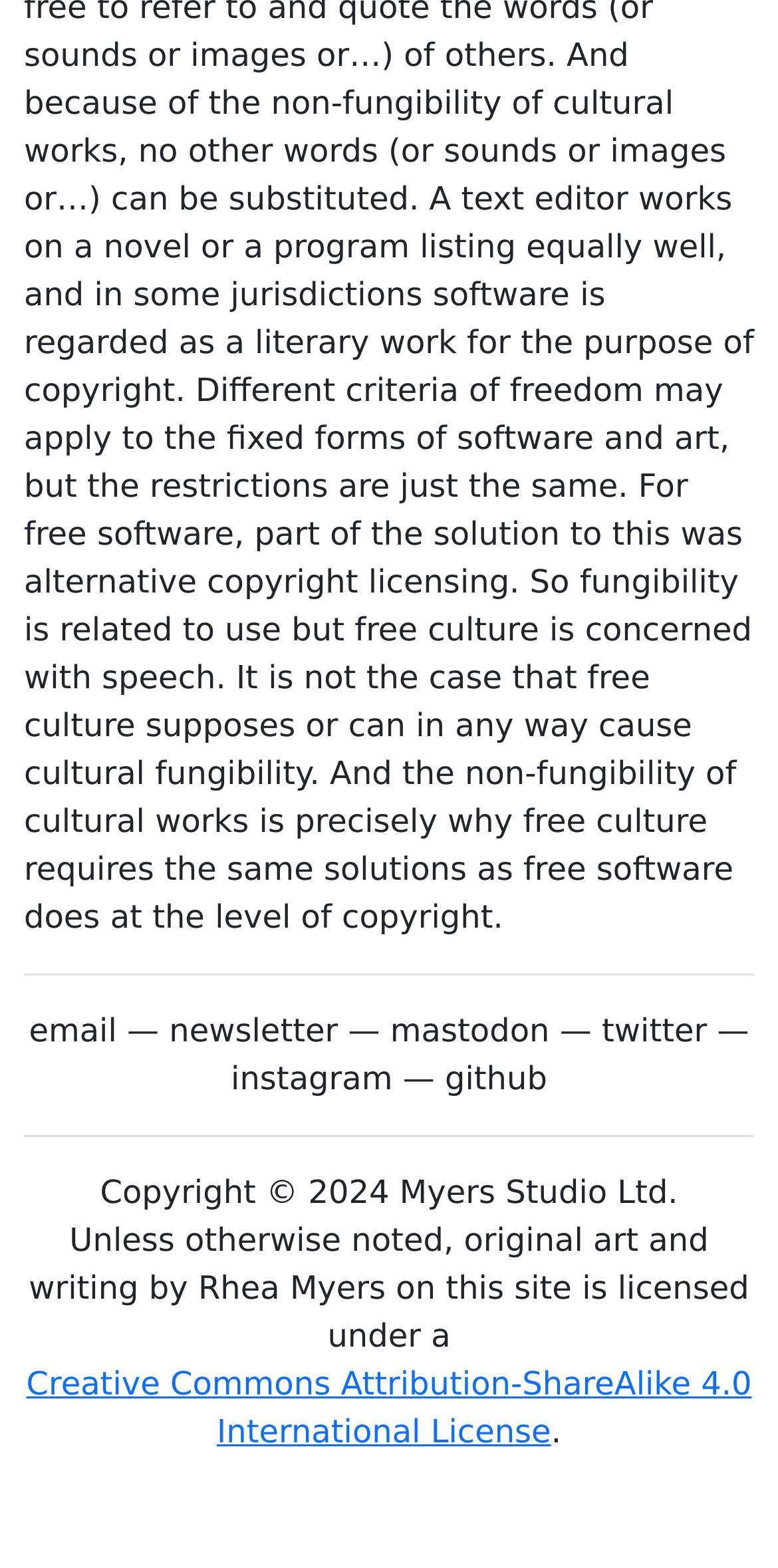Provide a one-word or short-phrase response to the question:
What is the year of copyright mentioned on this webpage?

2024